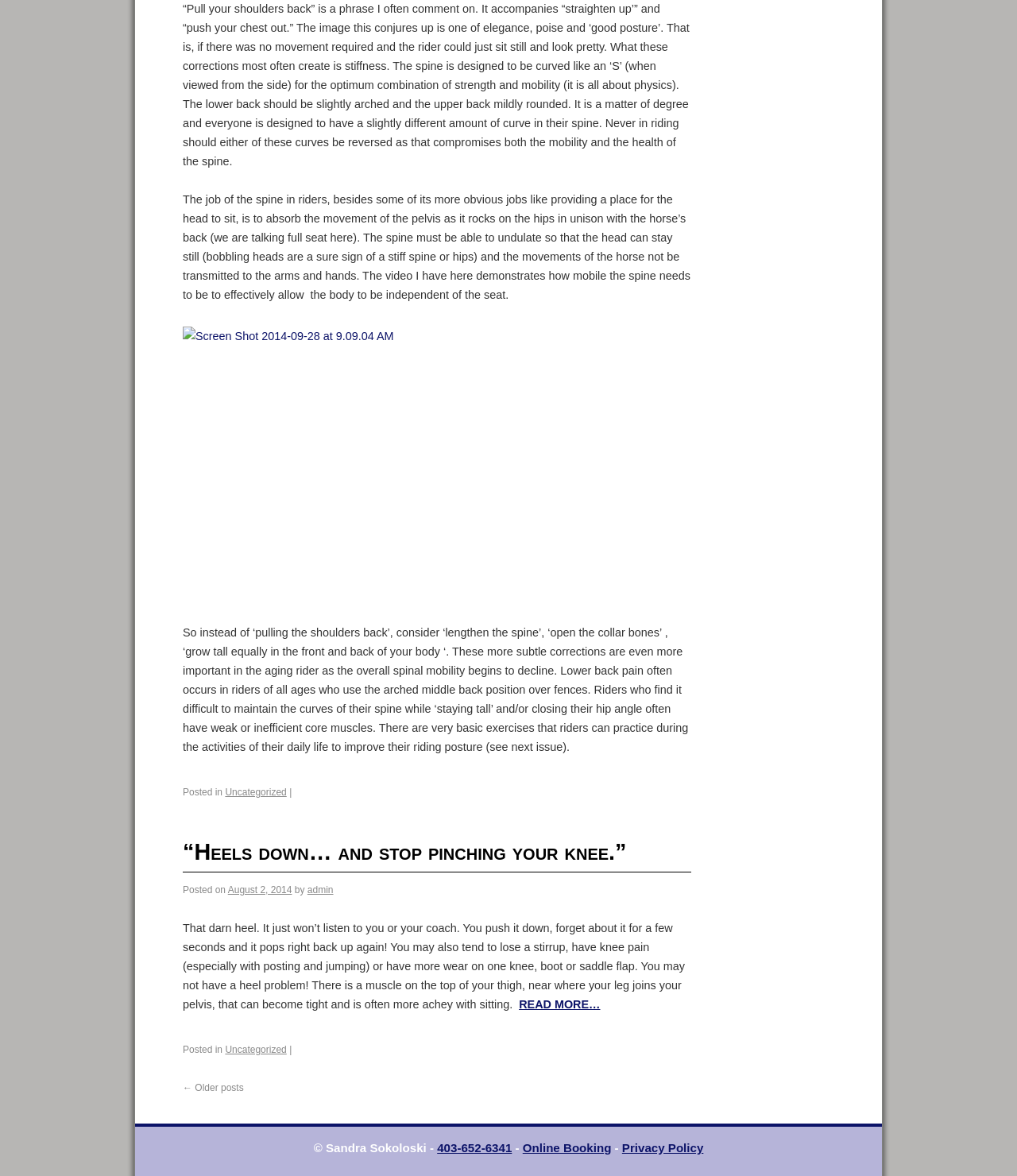What is the main topic of the webpage? Observe the screenshot and provide a one-word or short phrase answer.

Riding posture